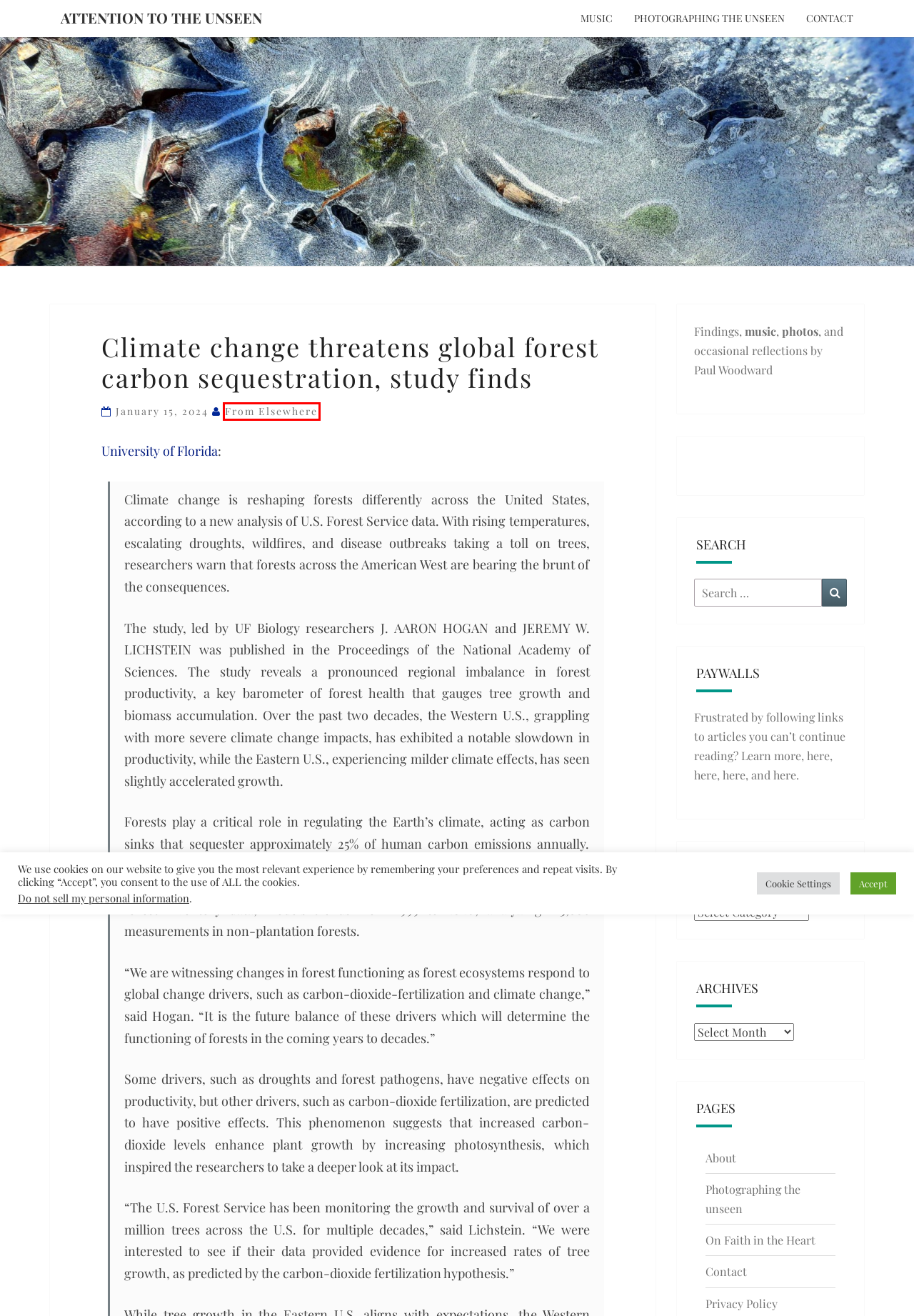Examine the screenshot of the webpage, which has a red bounding box around a UI element. Select the webpage description that best fits the new webpage after the element inside the red bounding box is clicked. Here are the choices:
A. About - Attention to the Unseen
B. Music Archives - Attention to the Unseen
C. On Faith in the Heart - Attention to the Unseen
D. Attention to the Unseen -
E. Photographing the unseen - Attention to the Unseen
F. Climate change threatens global forest carbon sequestration, study finds - News
G. From elsewhere, Author at Attention to the Unseen
H. Privacy Policy - Attention to the Unseen

G